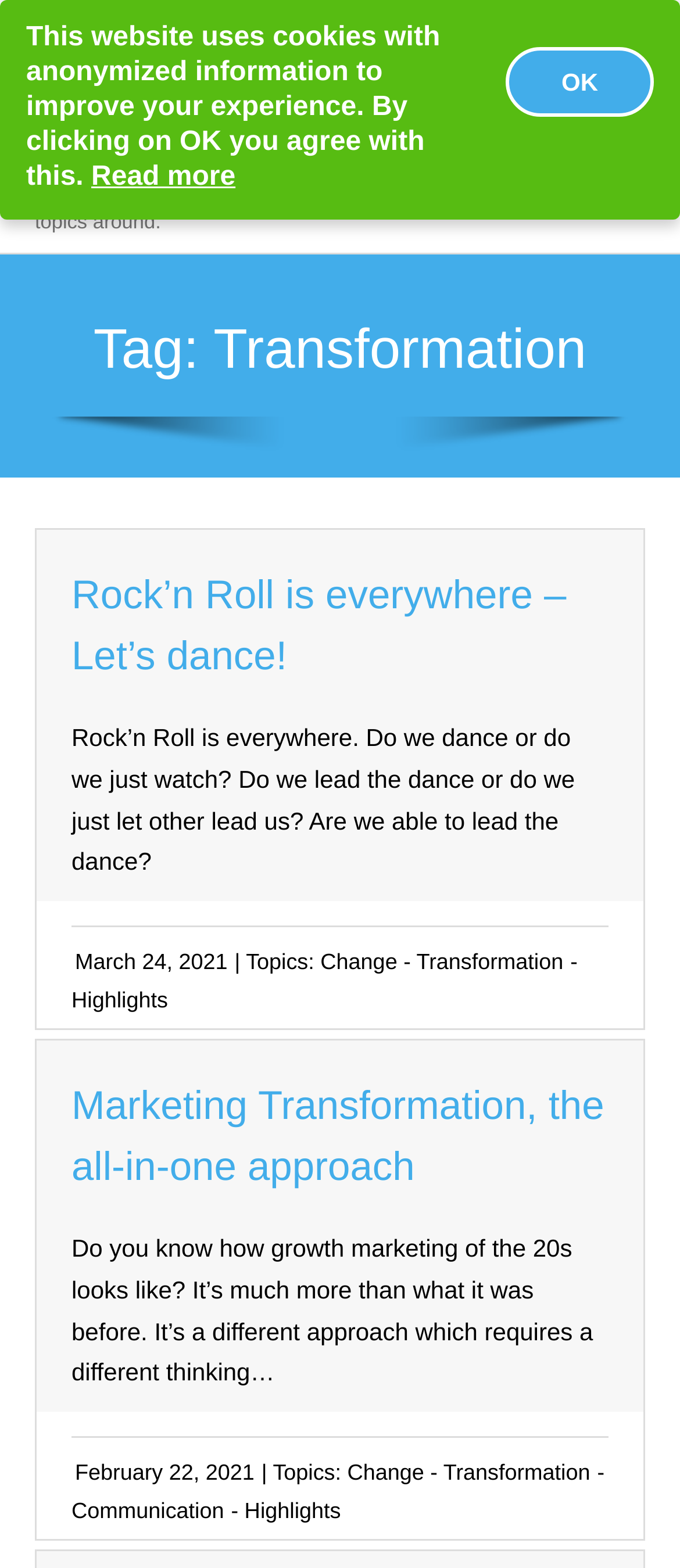Highlight the bounding box coordinates of the element you need to click to perform the following instruction: "Click on the 'Bouchara Avocats' link."

None